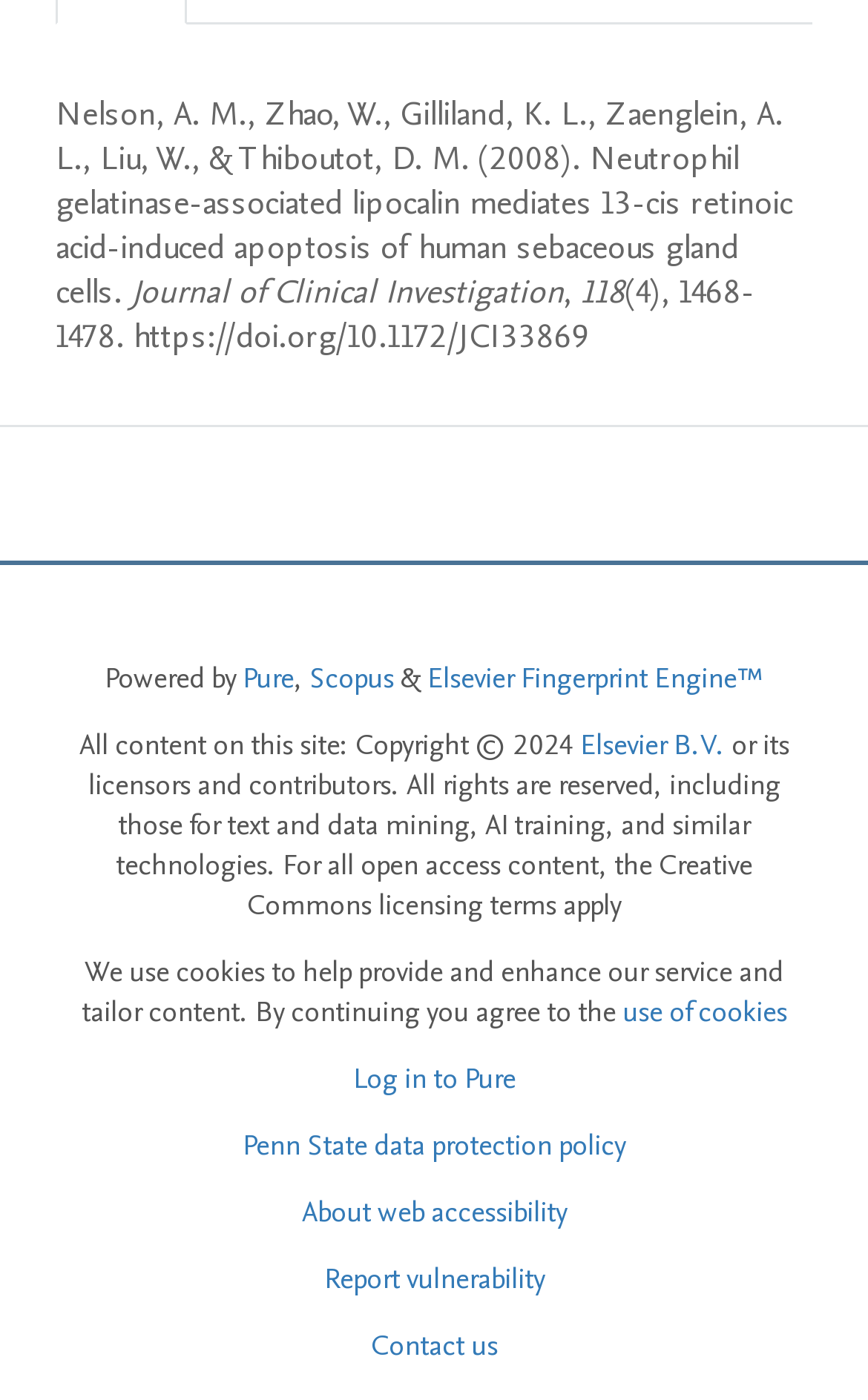Specify the bounding box coordinates of the area to click in order to follow the given instruction: "Visit the 'Scopus' website."

[0.356, 0.47, 0.454, 0.499]